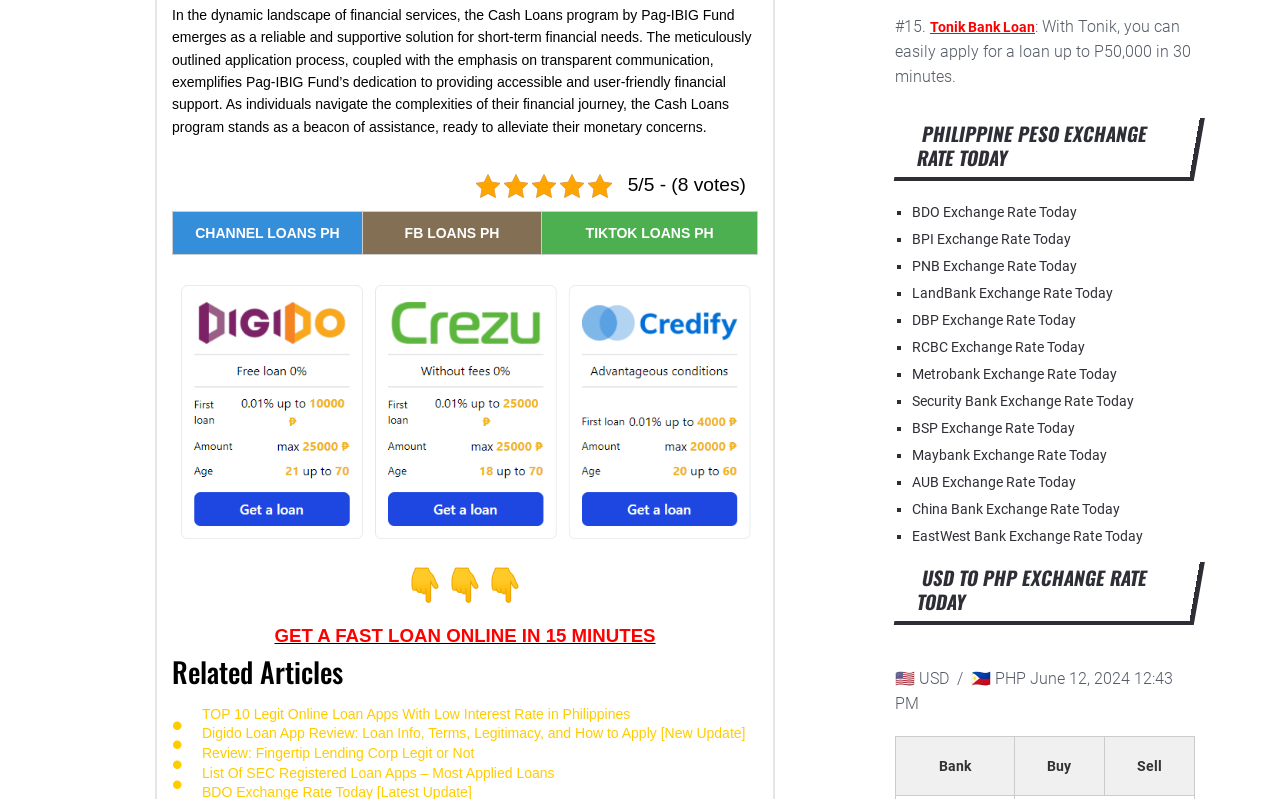Please provide the bounding box coordinates for the element that needs to be clicked to perform the instruction: "Check the 'BDO Exchange Rate Today' link". The coordinates must consist of four float numbers between 0 and 1, formatted as [left, top, right, bottom].

[0.712, 0.255, 0.841, 0.275]